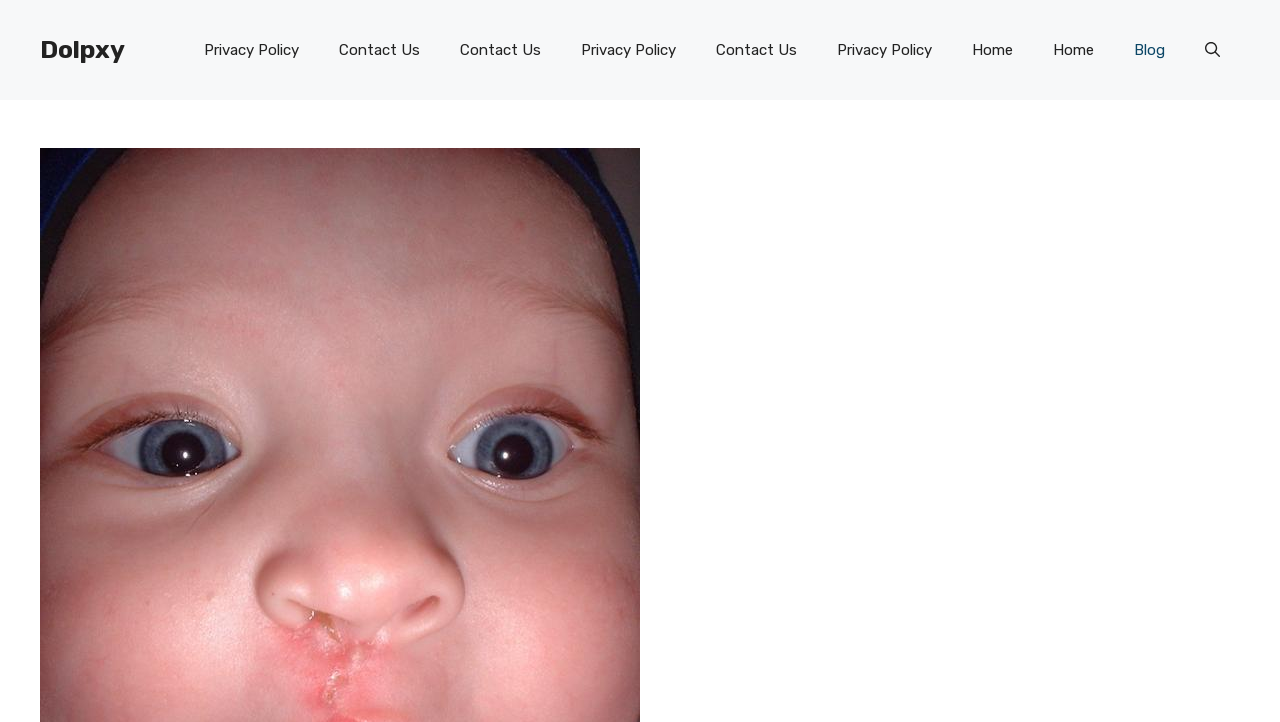Provide a brief response to the question below using one word or phrase:
How many links are there in the primary navigation section?

9